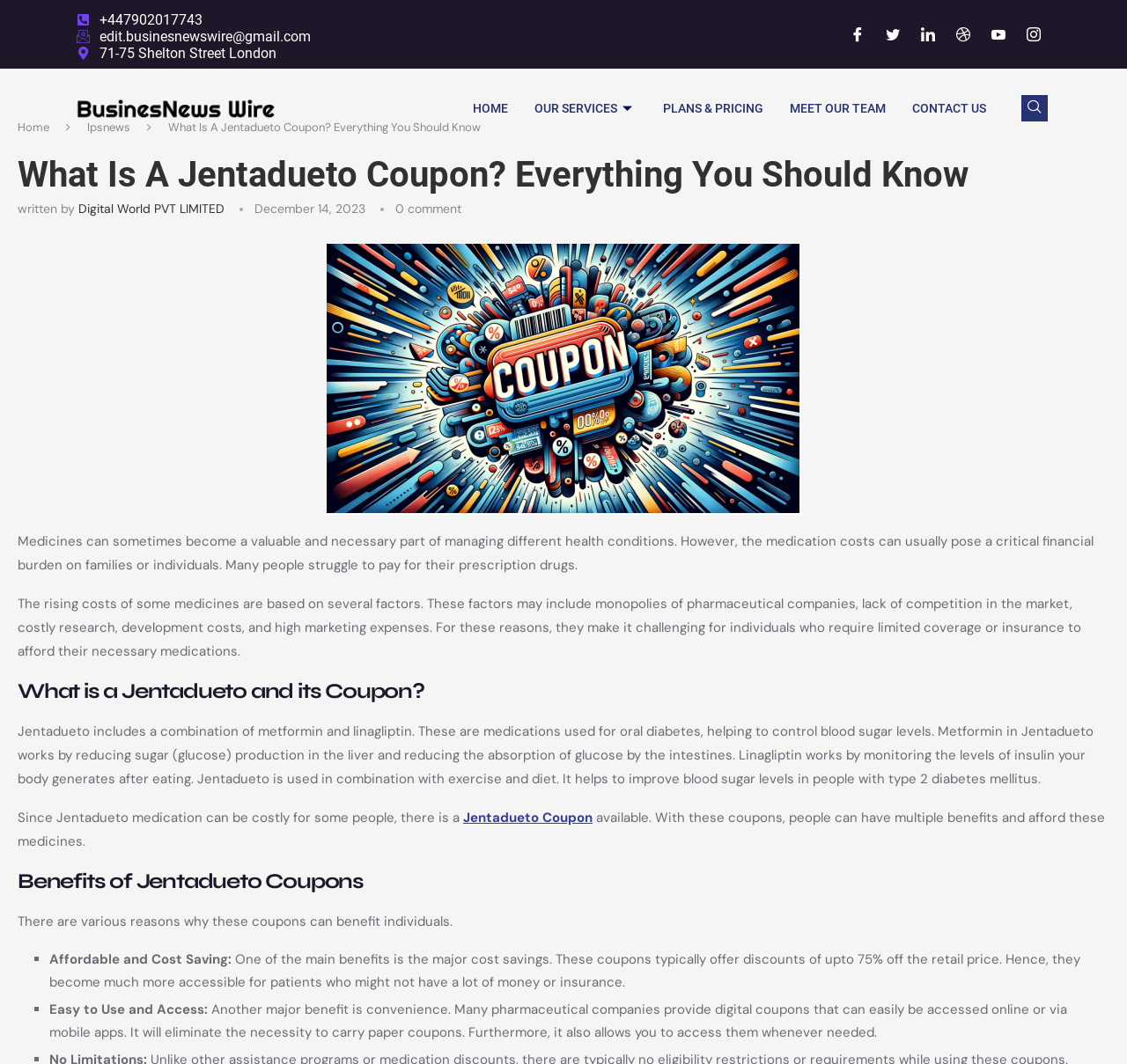Determine the bounding box coordinates of the section I need to click to execute the following instruction: "Click the navsearch-button". Provide the coordinates as four float numbers between 0 and 1, i.e., [left, top, right, bottom].

[0.906, 0.089, 0.93, 0.114]